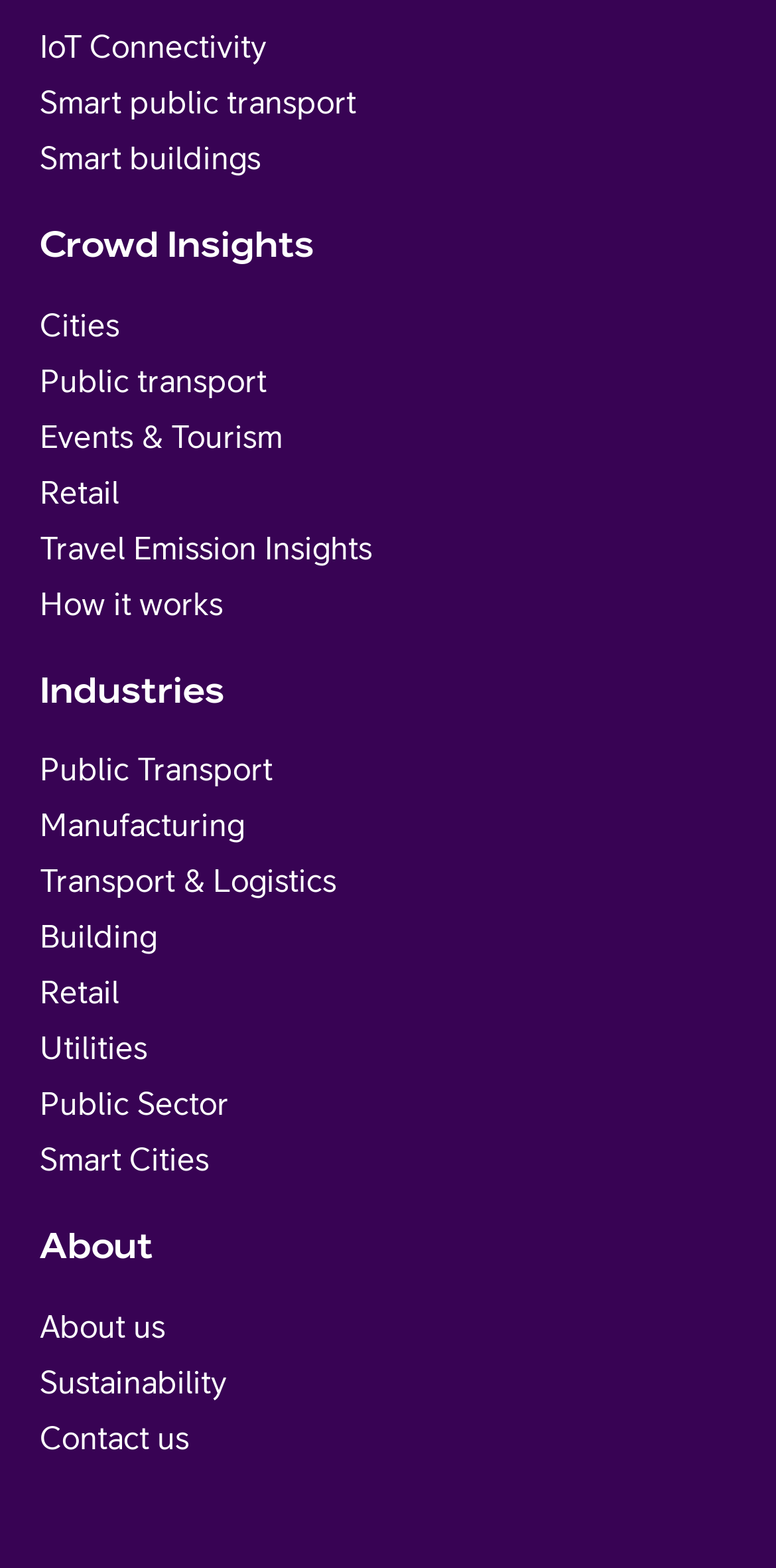Answer the question below using just one word or a short phrase: 
How many links are available on the webpage?

26